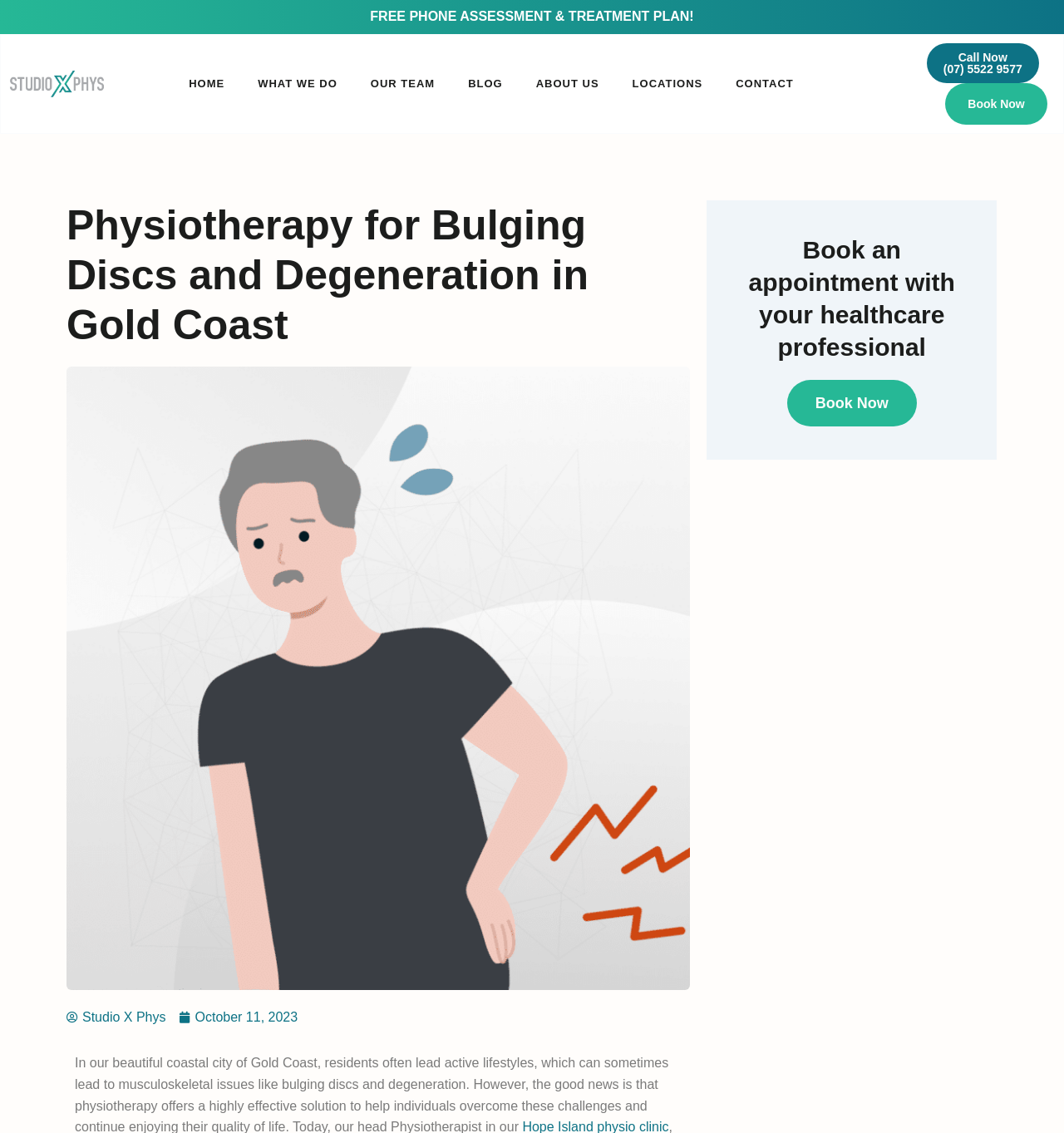Bounding box coordinates should be provided in the format (top-left x, top-left y, bottom-right x, bottom-right y) with all values between 0 and 1. Identify the bounding box for this UI element: Locations

[0.579, 0.057, 0.676, 0.091]